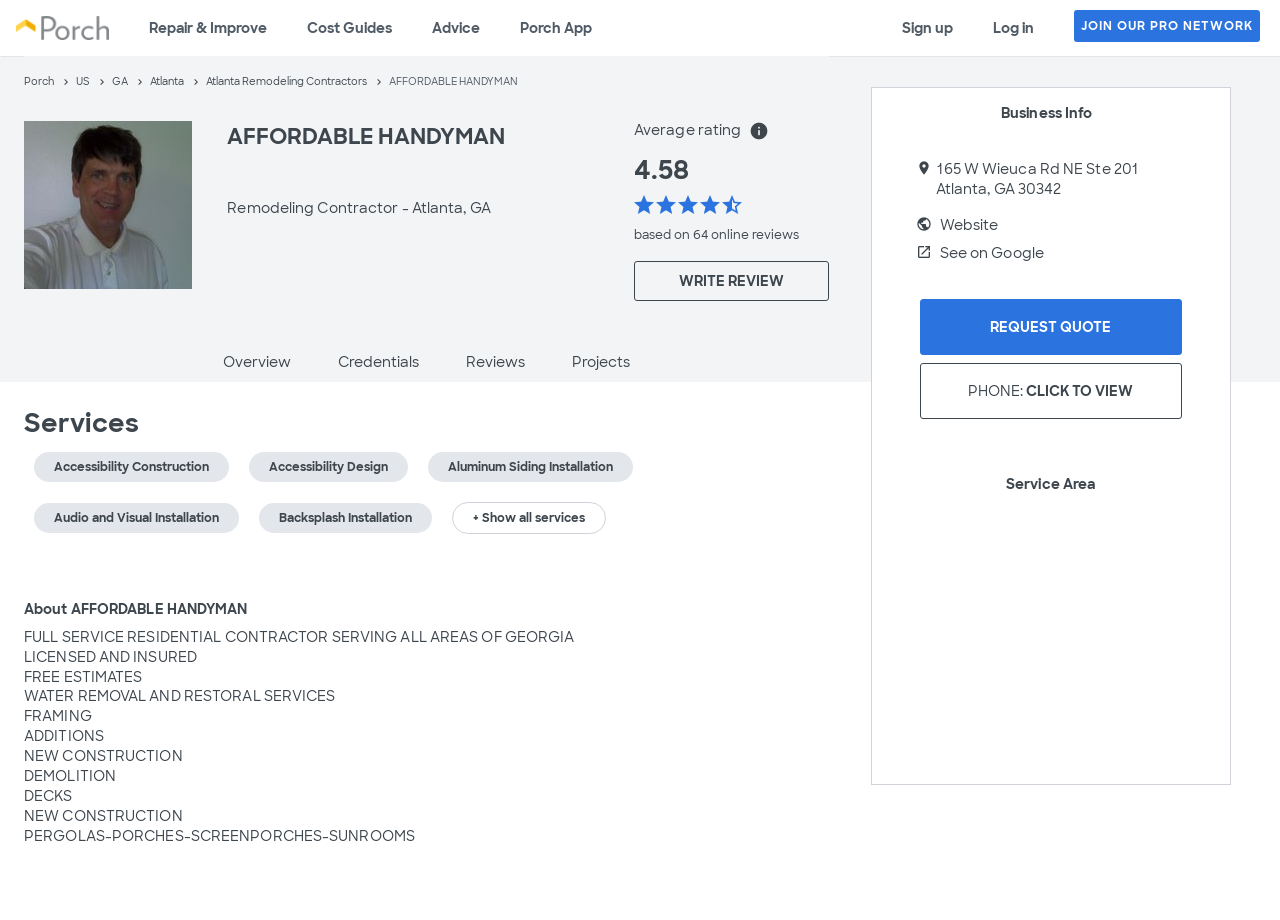Using the description "Atlanta Remodeling Contractors", locate and provide the bounding box of the UI element.

[0.161, 0.082, 0.287, 0.096]